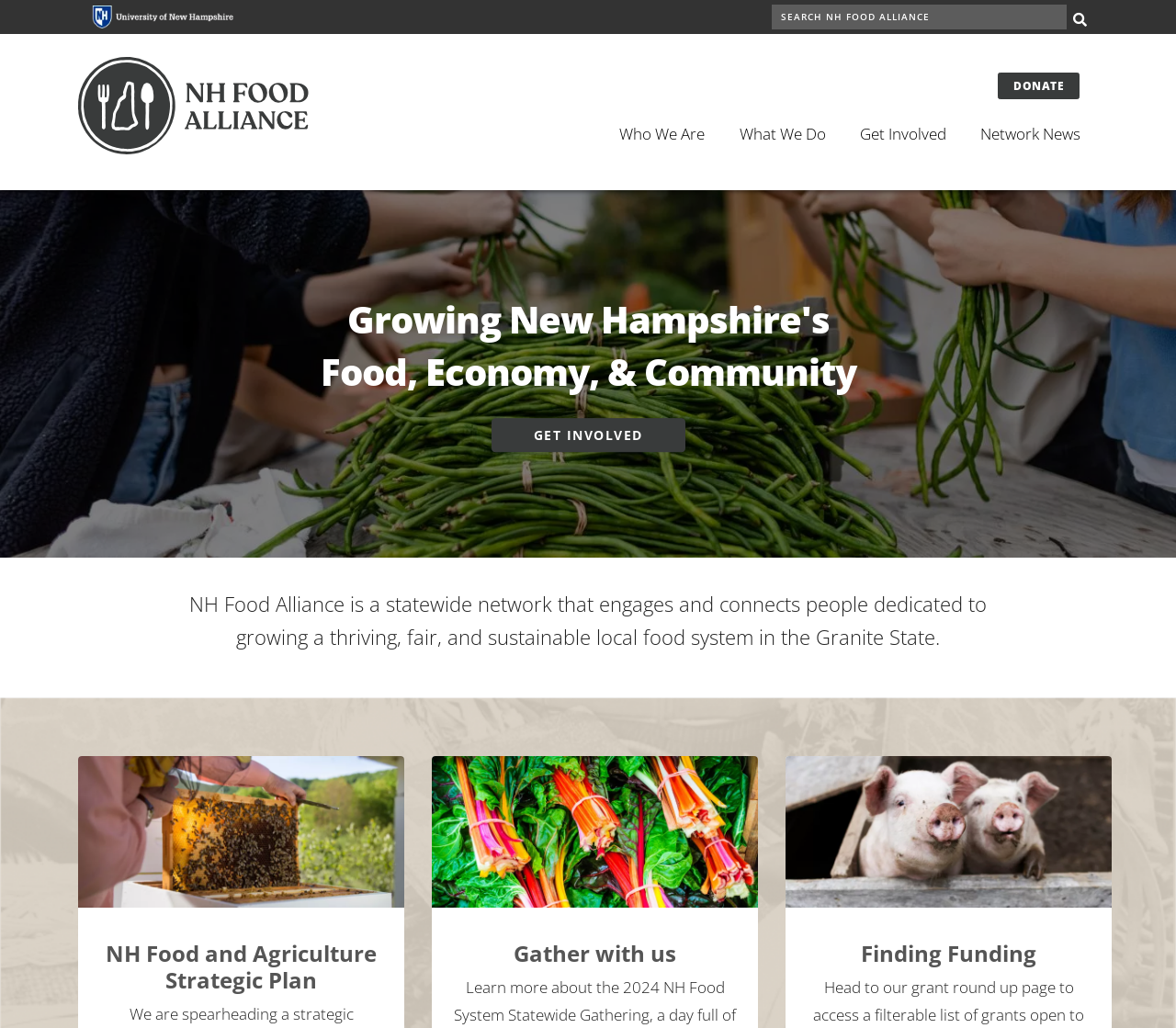What is the theme of the images on the webpage?
Refer to the image and provide a thorough answer to the question.

The images on the webpage depict various scenes related to food and agriculture, such as long beans, bee keeping, rainbow chard, and pigs. This suggests that the theme of the images is food and agriculture, which is consistent with the organization's focus on local food systems.